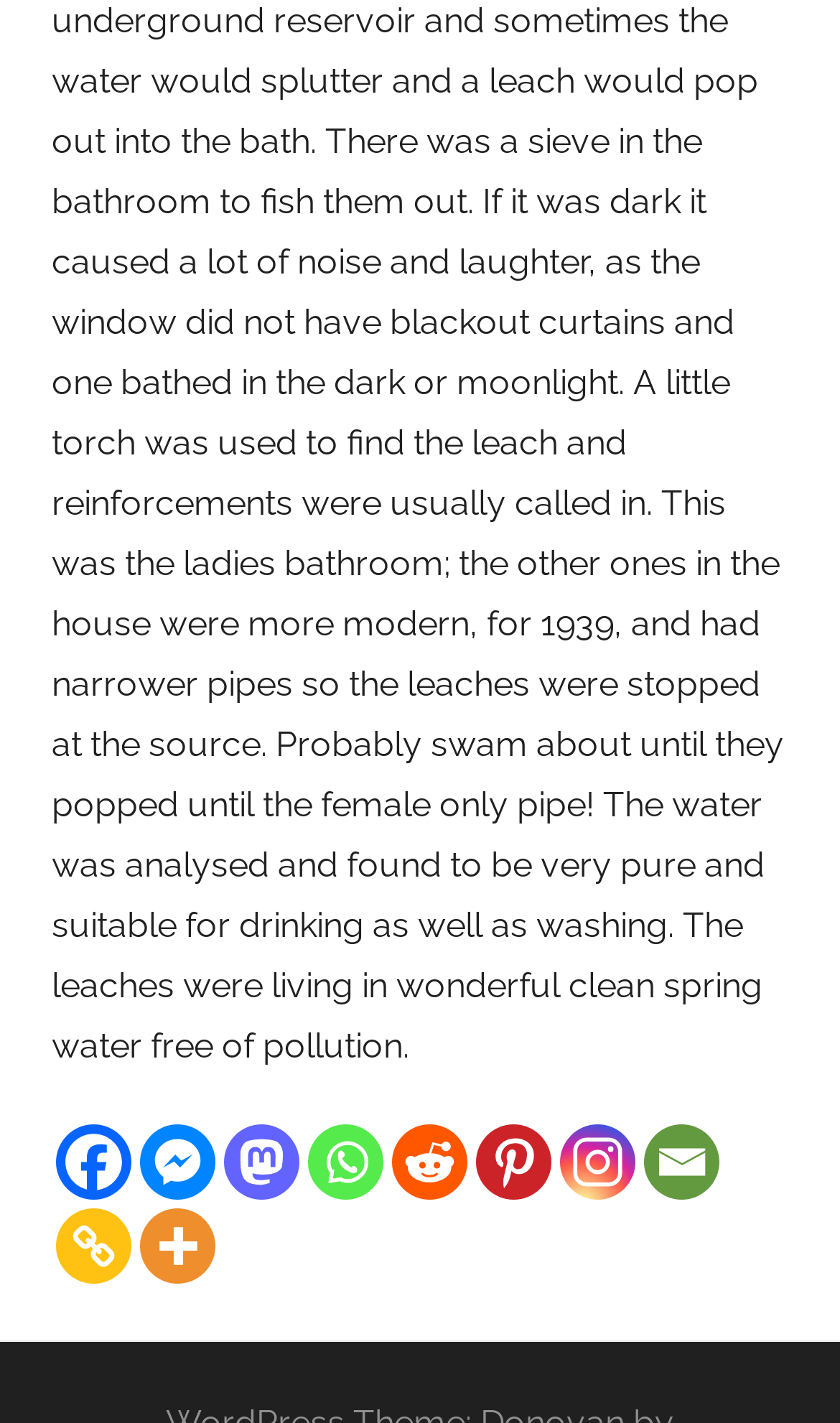Specify the bounding box coordinates of the area to click in order to execute this command: 'Explore more options'. The coordinates should consist of four float numbers ranging from 0 to 1, and should be formatted as [left, top, right, bottom].

[0.167, 0.849, 0.256, 0.902]